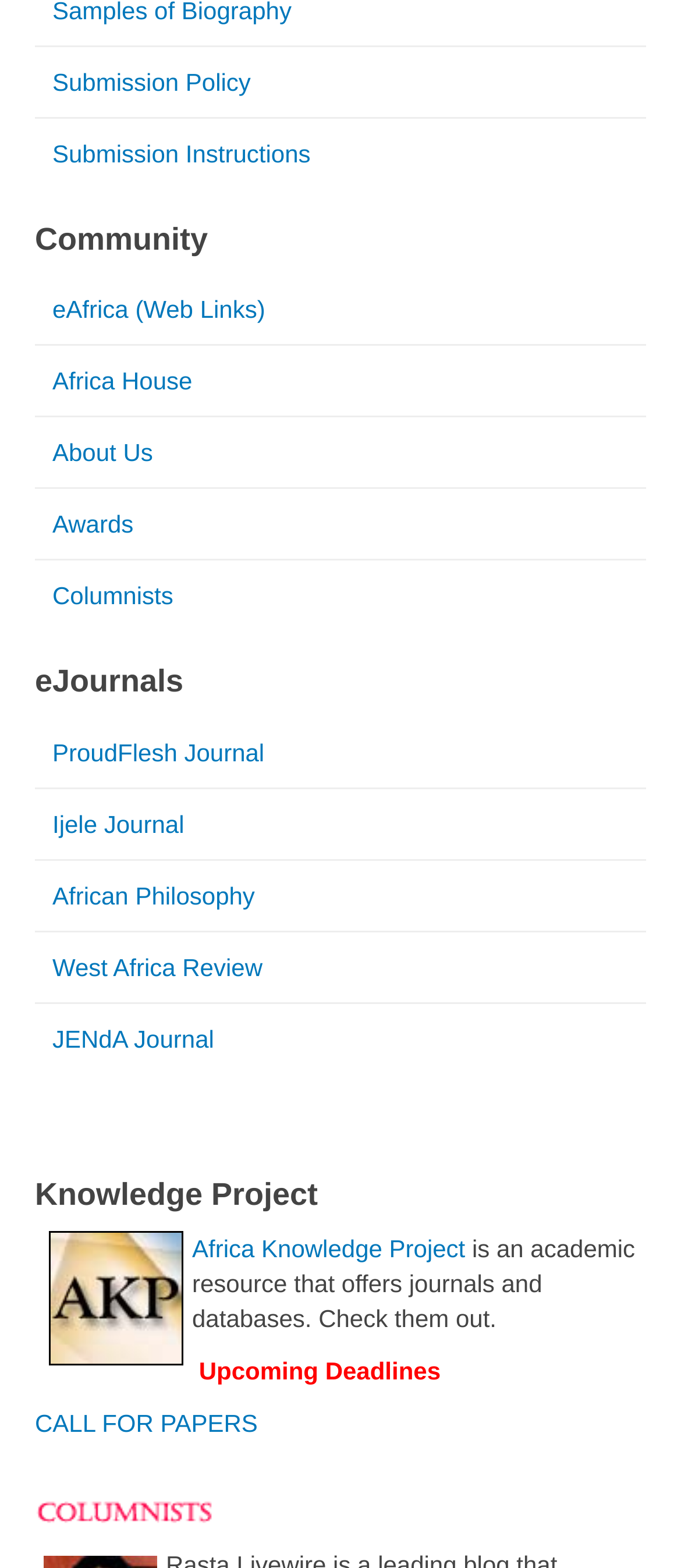Consider the image and give a detailed and elaborate answer to the question: 
What is the first link on the webpage?

The first link on the webpage is 'Submission Policy' which is located at the top left corner of the webpage with a bounding box coordinate of [0.051, 0.03, 0.949, 0.074].